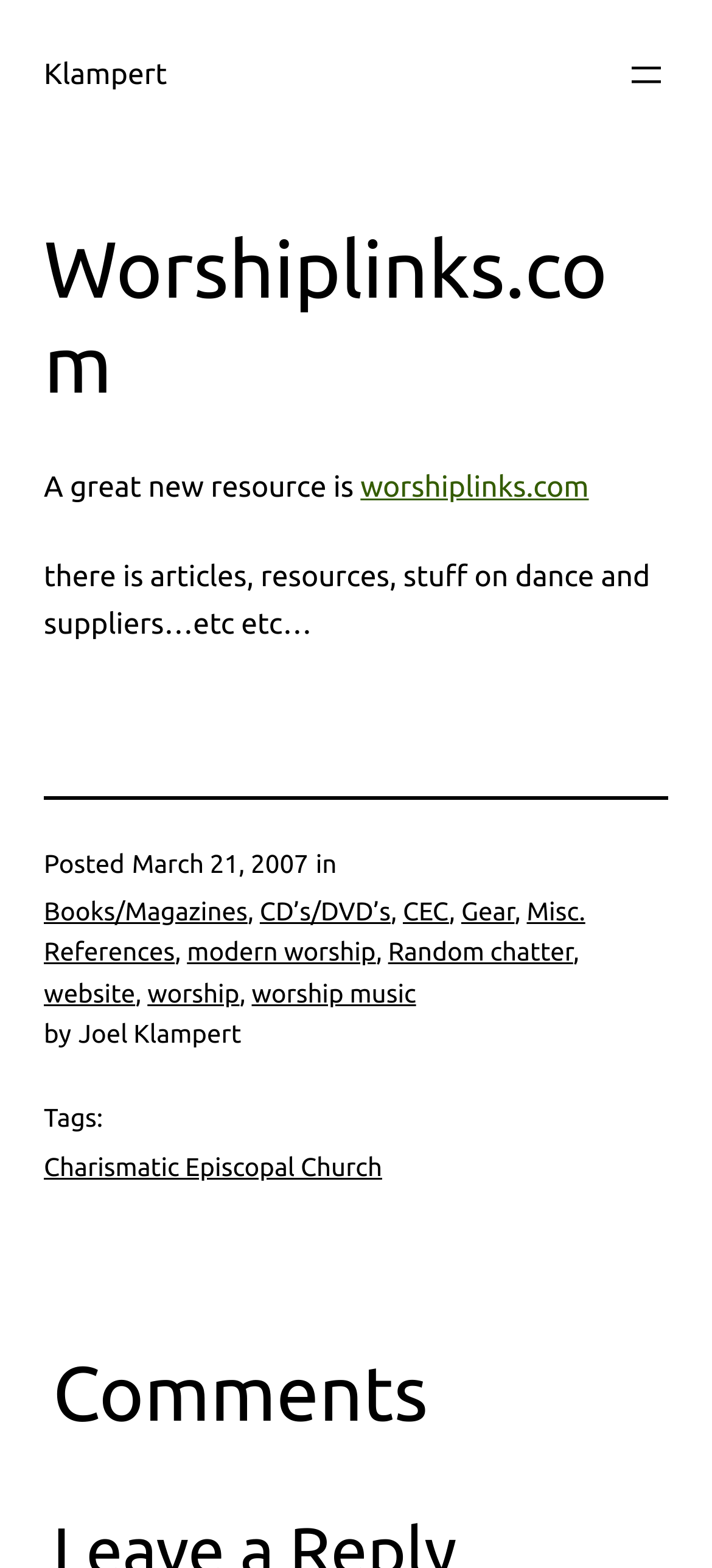Please provide the bounding box coordinates for the element that needs to be clicked to perform the following instruction: "Go to Home". The coordinates should be given as four float numbers between 0 and 1, i.e., [left, top, right, bottom].

None